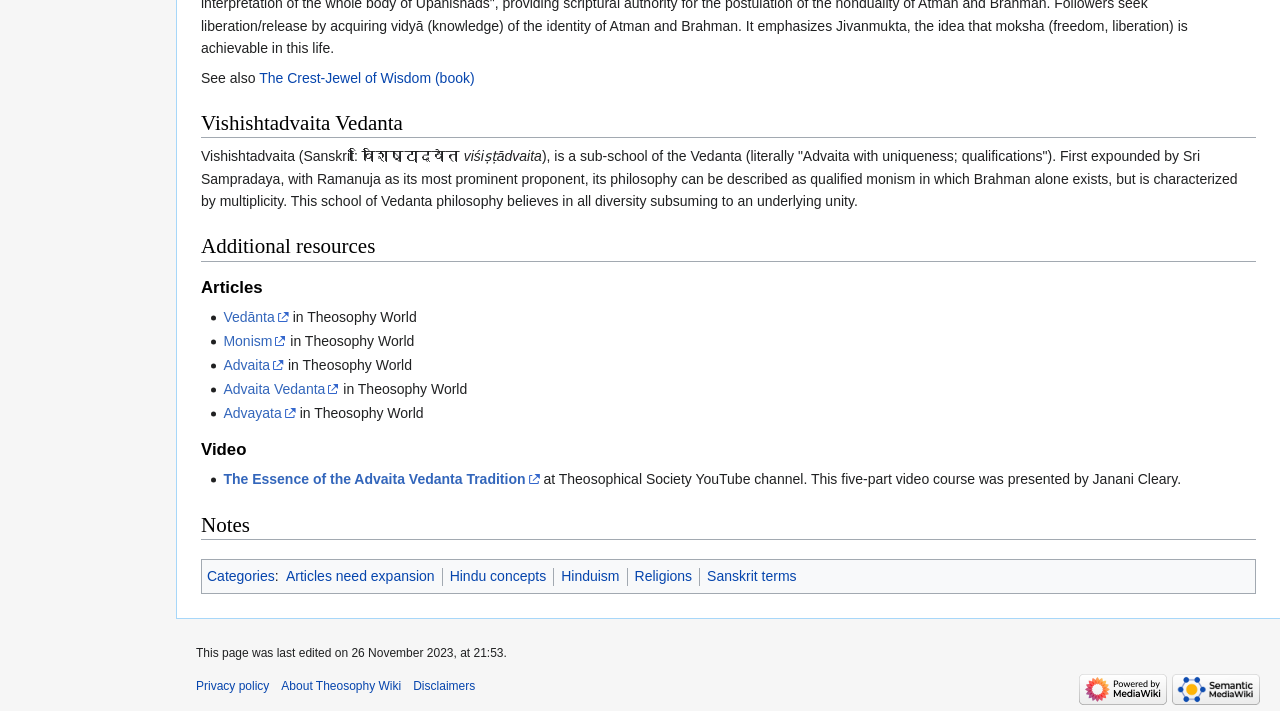Using the webpage screenshot, locate the HTML element that fits the following description and provide its bounding box: "alt="Powered by Semantic MediaWiki"".

[0.912, 0.858, 0.984, 0.878]